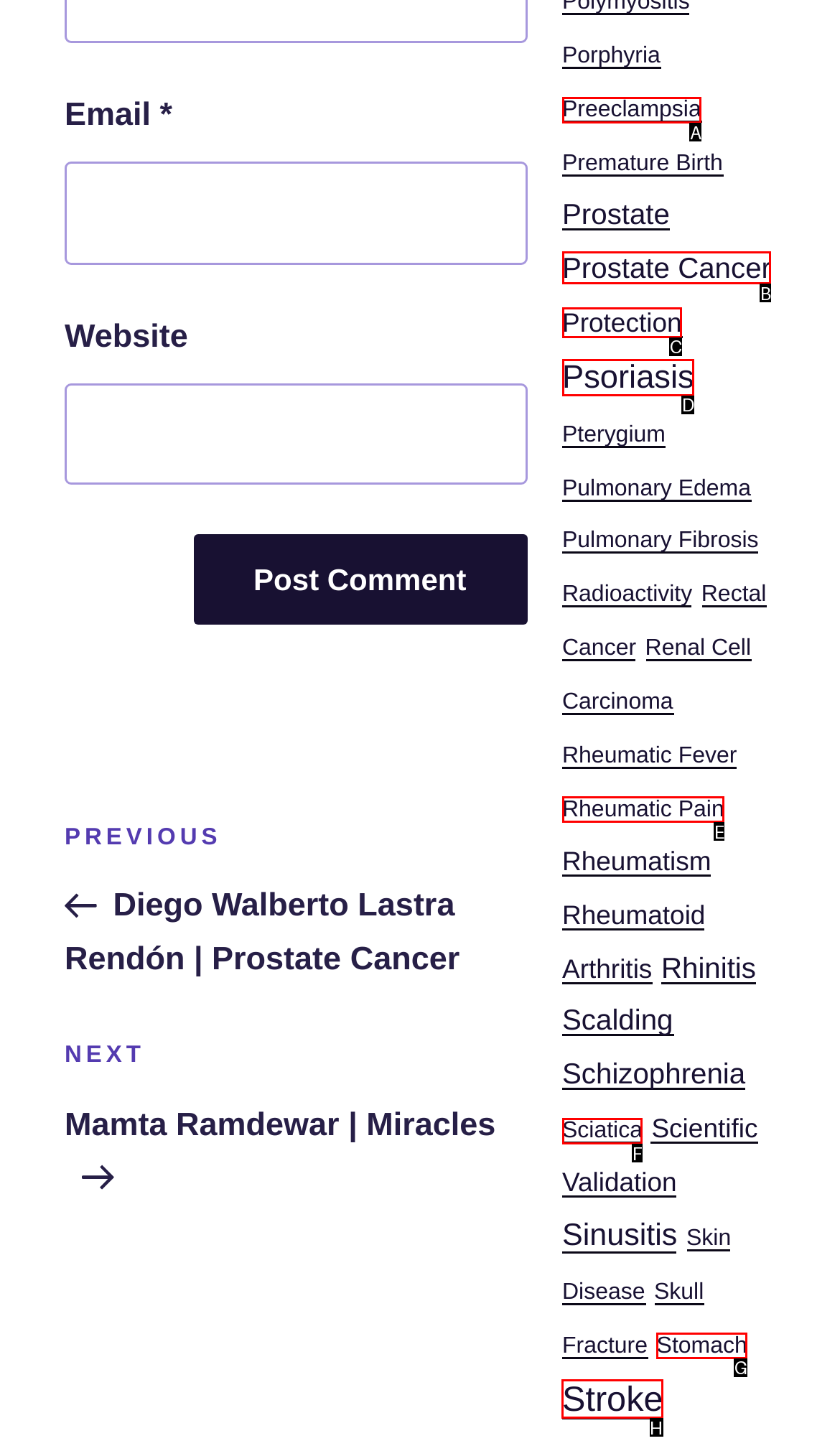Select the correct HTML element to complete the following task: Click on Stroke
Provide the letter of the choice directly from the given options.

H